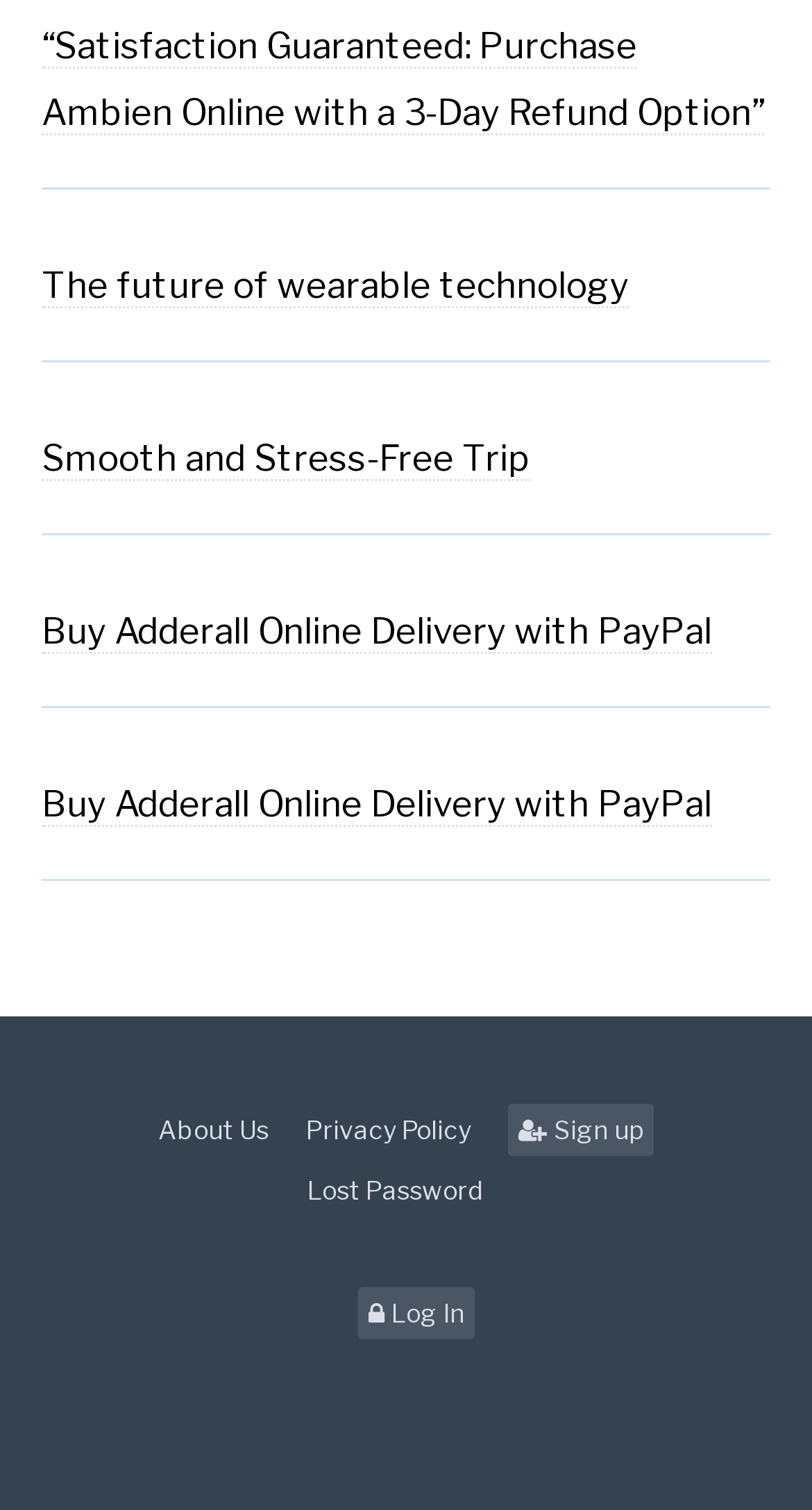Using the given element description, provide the bounding box coordinates (top-left x, top-left y, bottom-right x, bottom-right y) for the corresponding UI element in the screenshot: Lost Password

[0.378, 0.771, 0.622, 0.806]